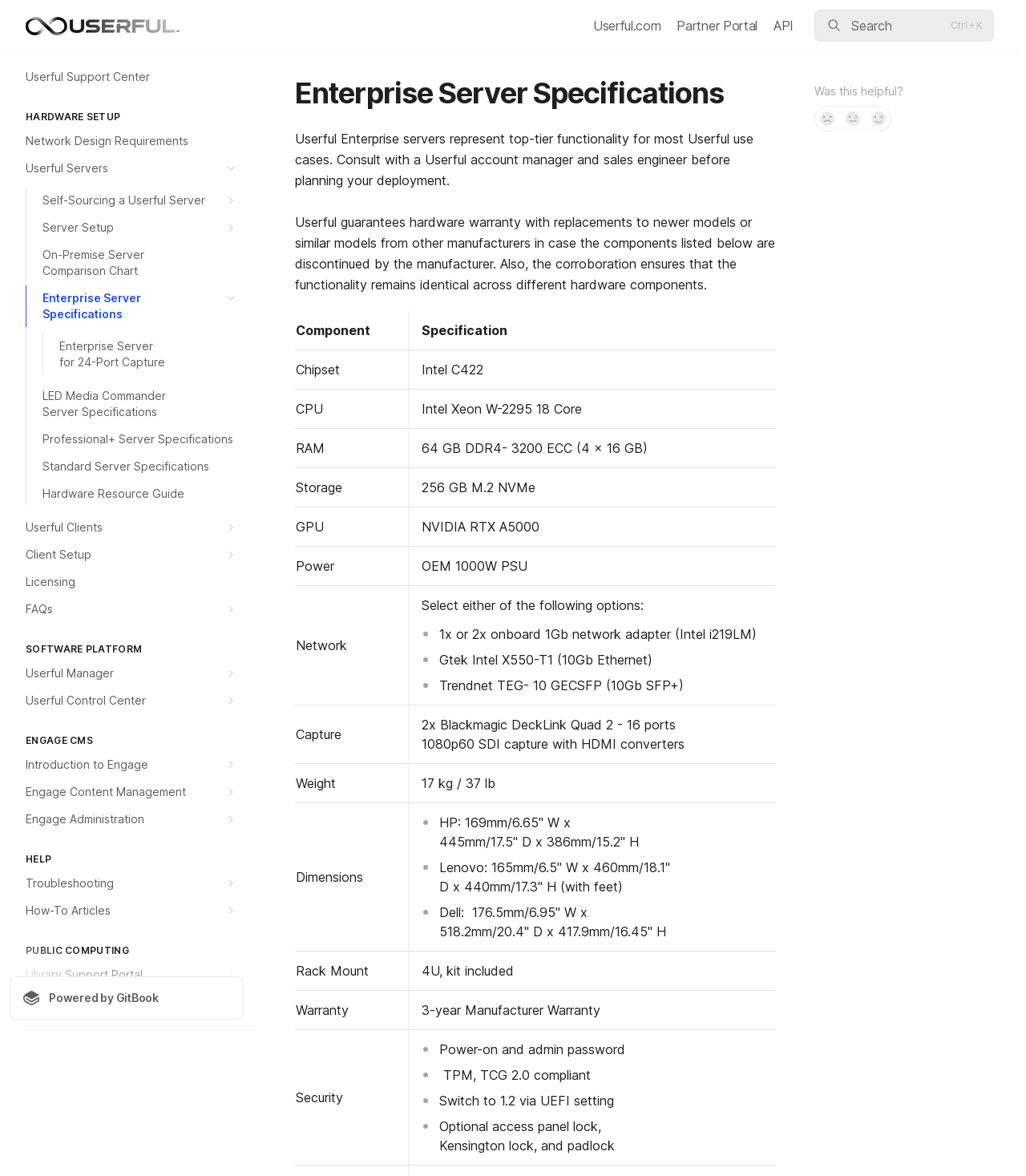Determine the title of the webpage and give its text content.

Enterprise Server Specifications